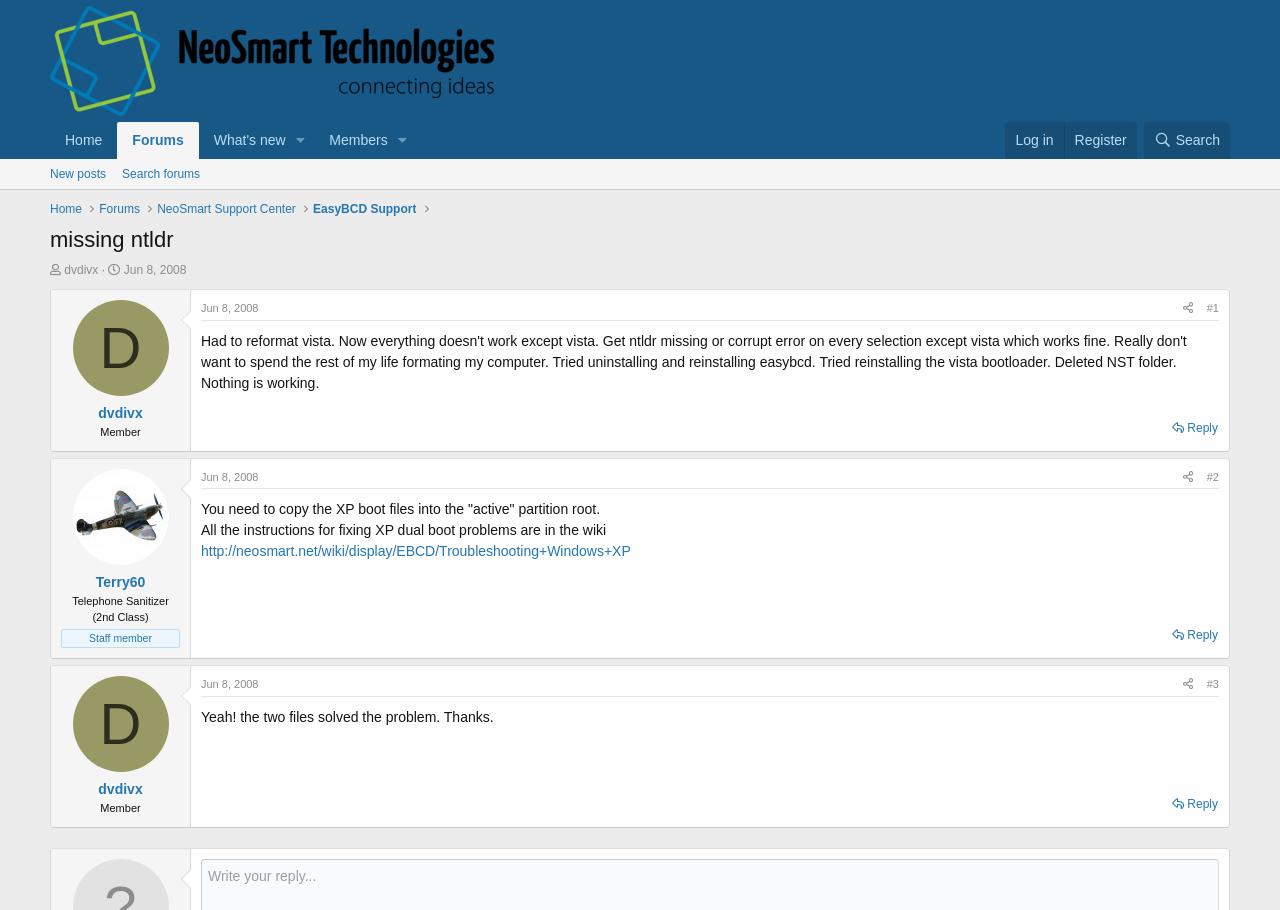What is the date of the first post?
Kindly give a detailed and elaborate answer to the question.

I looked at the first article on the webpage, which contains a timestamp with the date 'Jun 8, 2008'. This suggests that the first post was made on this date.